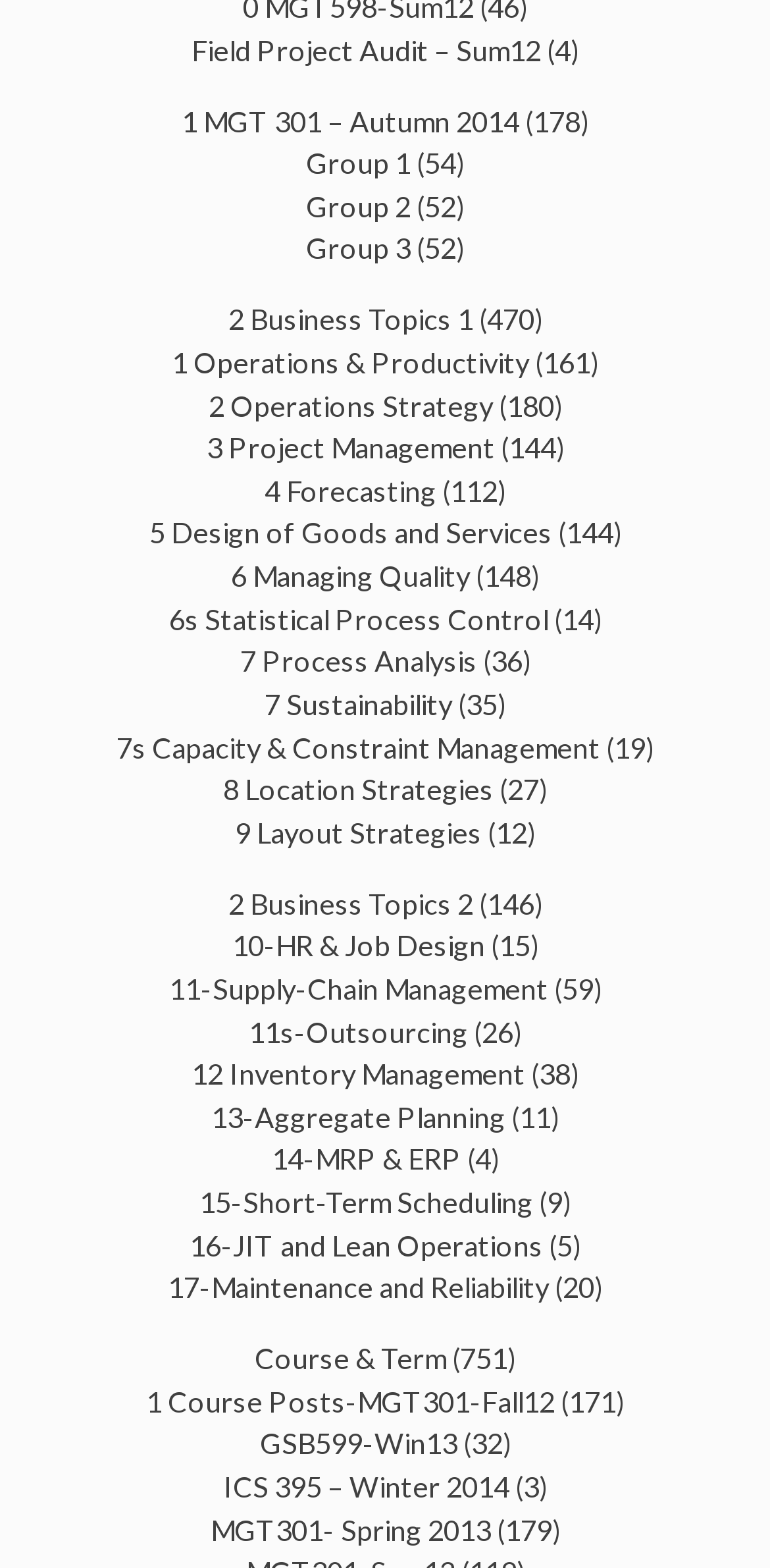Please specify the bounding box coordinates of the clickable region necessary for completing the following instruction: "Access 1 MGT 301 – Autumn 2014". The coordinates must consist of four float numbers between 0 and 1, i.e., [left, top, right, bottom].

[0.236, 0.066, 0.674, 0.088]